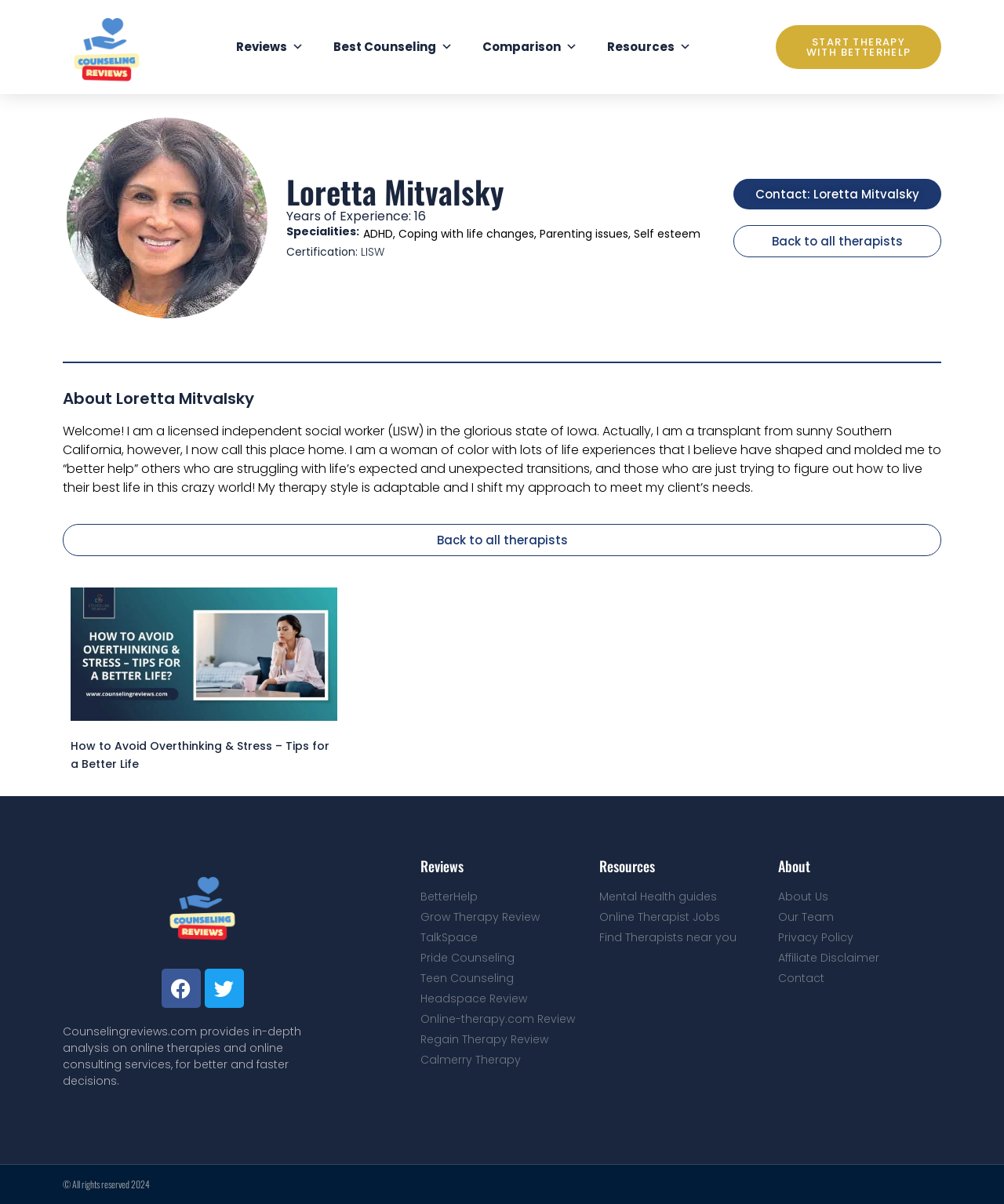What is the profession of Loretta Mitvalsky?
Provide a one-word or short-phrase answer based on the image.

Licensed independent social worker